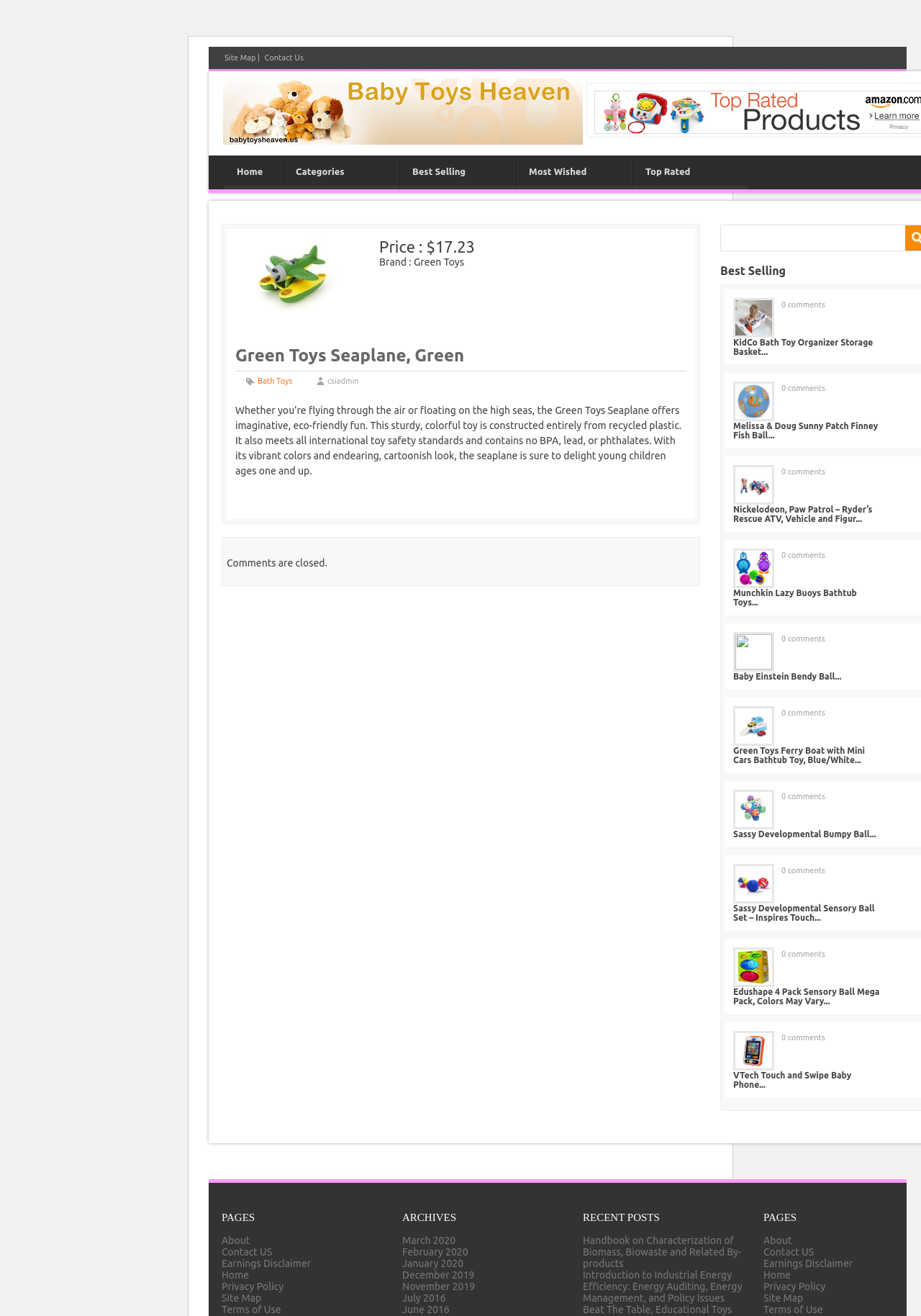Examine the image carefully and respond to the question with a detailed answer: 
What is the name of the toy described on this webpage?

I found the name of the toy by looking at the heading element with the text 'Green Toys Seaplane, Green' at coordinates [0.255, 0.263, 0.745, 0.282].